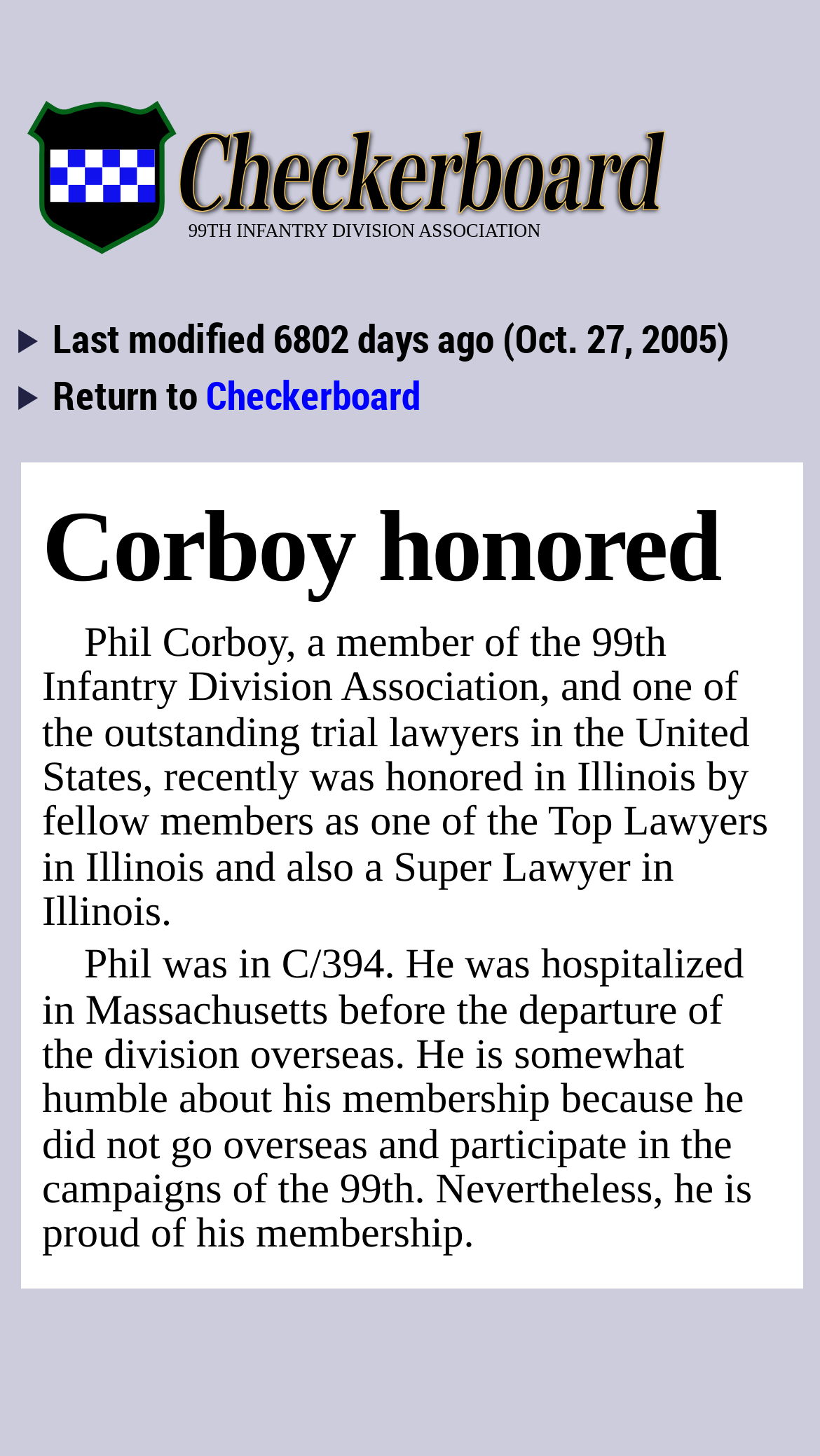What is the name of the division Phil was a member of?
Provide a one-word or short-phrase answer based on the image.

99th Infantry Division